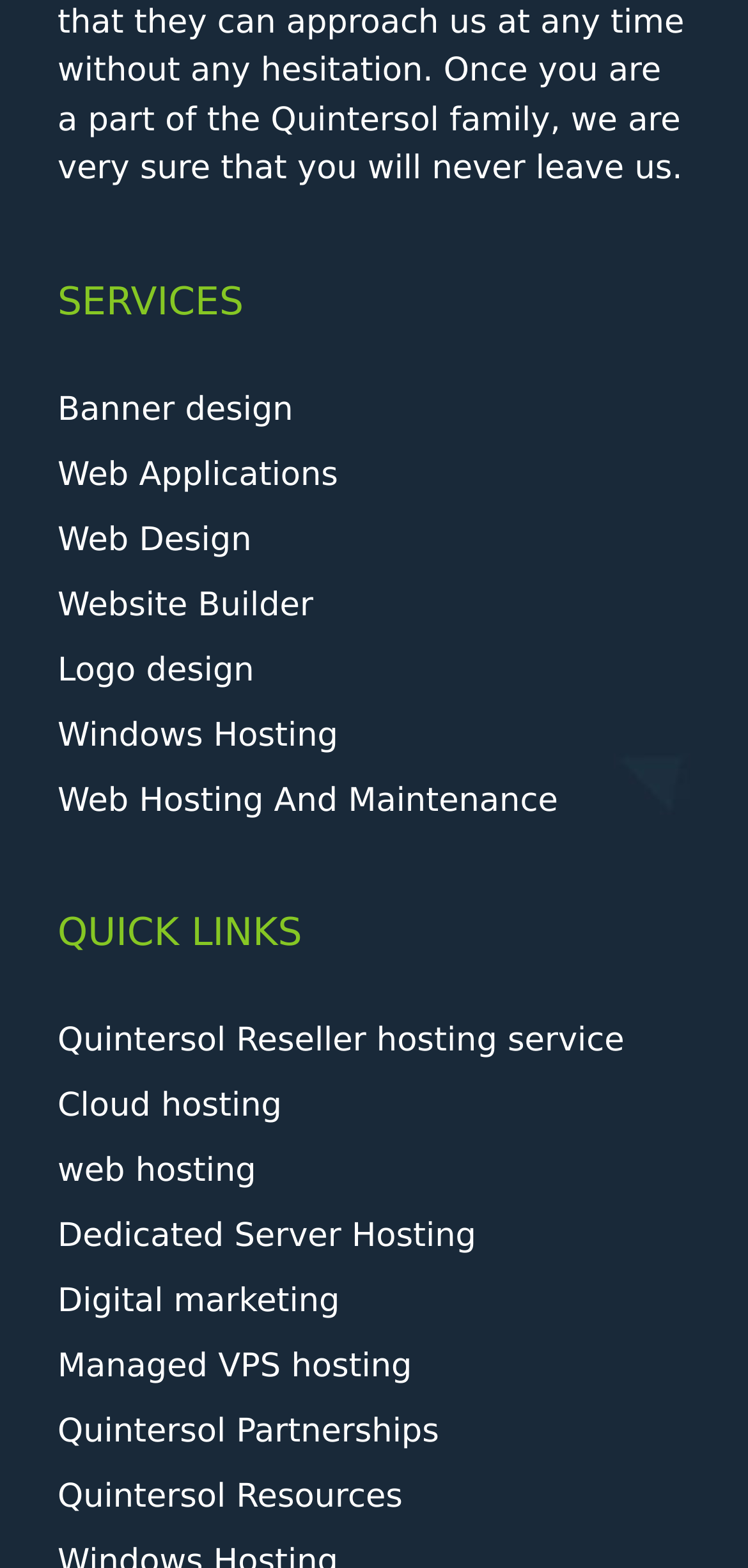Please analyze the image and provide a thorough answer to the question:
What type of hosting is mentioned?

By analyzing the links under the 'QUICK LINKS' heading, we can see that one of the types of hosting mentioned is 'Dedicated Server Hosting', which is a specific type of hosting service.